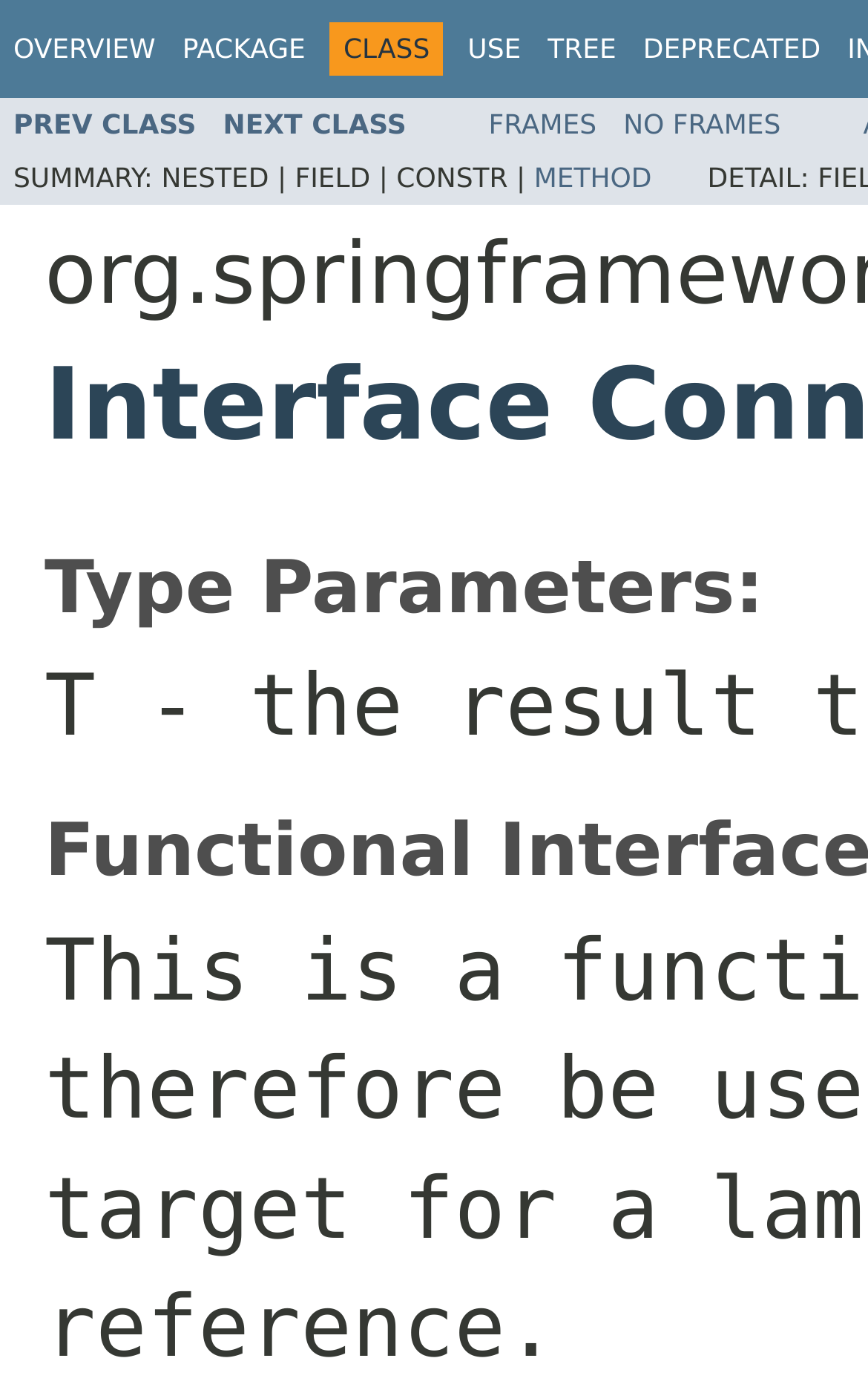Provide a thorough summary of the webpage.

The webpage is about the ConnectionCallback class in the Spring Framework 5.3.12 API. At the top, there are seven links: OVERVIEW, PACKAGE, CLASS, USE, TREE, DEPRECATED, and three more links: PREV CLASS, NEXT CLASS, and two frame-related links. 

Below these links, there is a section with five static text elements: SUMMARY, NESTED, FIELD, CONSTR, and a link to METHOD. To the right of the SUMMARY text, there are four more static text elements. 

Further down, there is a DETAILS section, which contains a static text element "Type Parameters:".